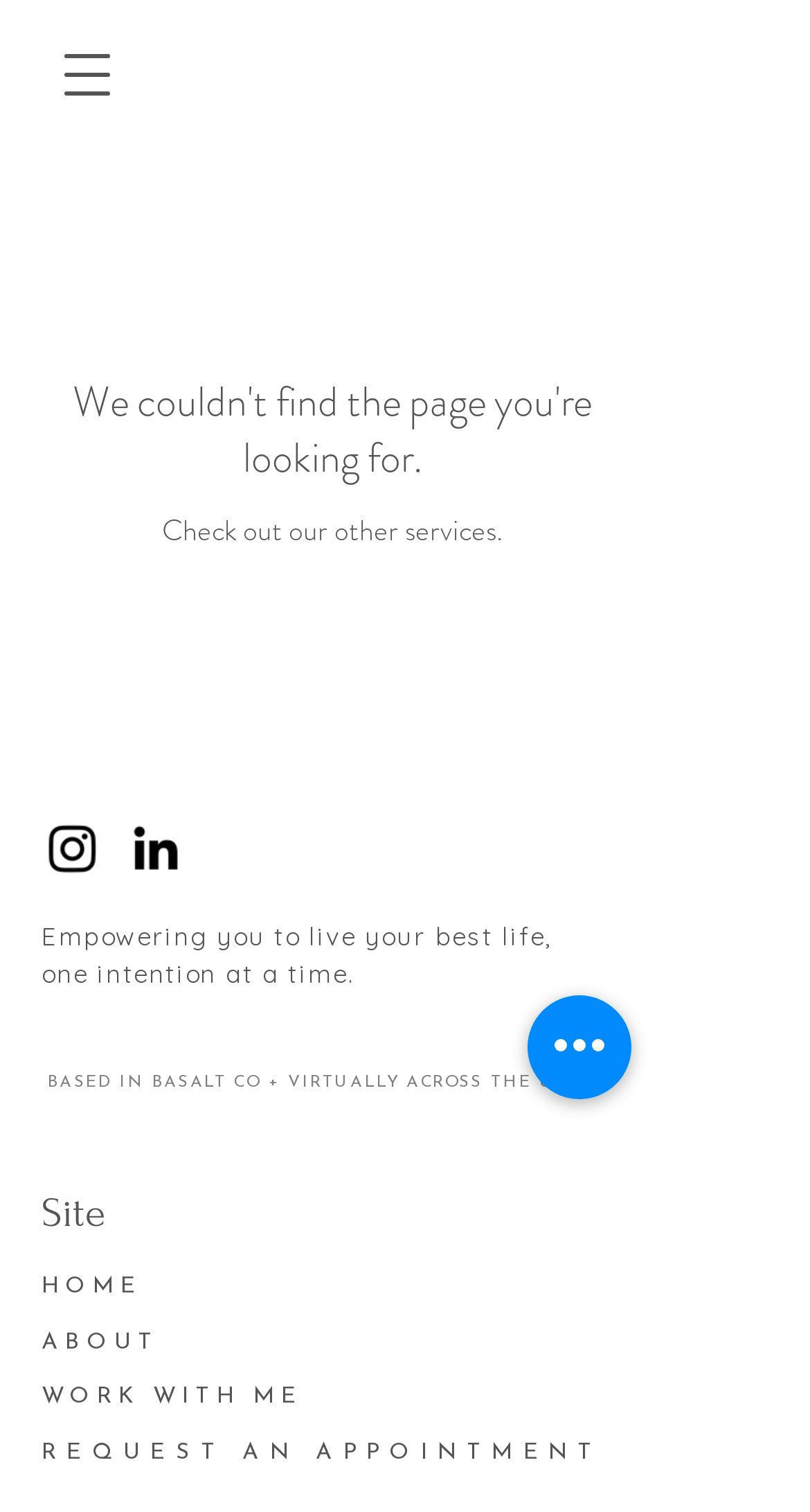Elaborate on the different components and information displayed on the webpage.

The webpage is a service page for Christina Marie King. At the top left, there is a button to open the navigation menu. Below it, there is a main section that takes up most of the page. Within this section, there is a status message that says "We couldn't find the page you're looking for." followed by a suggestion to "Check out our other services." 

On the top right, there is a social bar with links to Instagram and LinkedIn, each accompanied by an icon. Below the social bar, there is a paragraph of text that reads "Empowering you to live your best life, one intention at a time." 

Further down, there are three headings. The first one says "BASED IN BASALT CO + VIRTUALLY ACROSS THE US". The second one simply says "Site". The third one lists several options, including "HOME", "ABOUT", "WORK WITH ME", and "REQUEST AN APPOINTMENT", with the last one being a clickable link. 

At the bottom right, there is a button labeled "Quick actions".